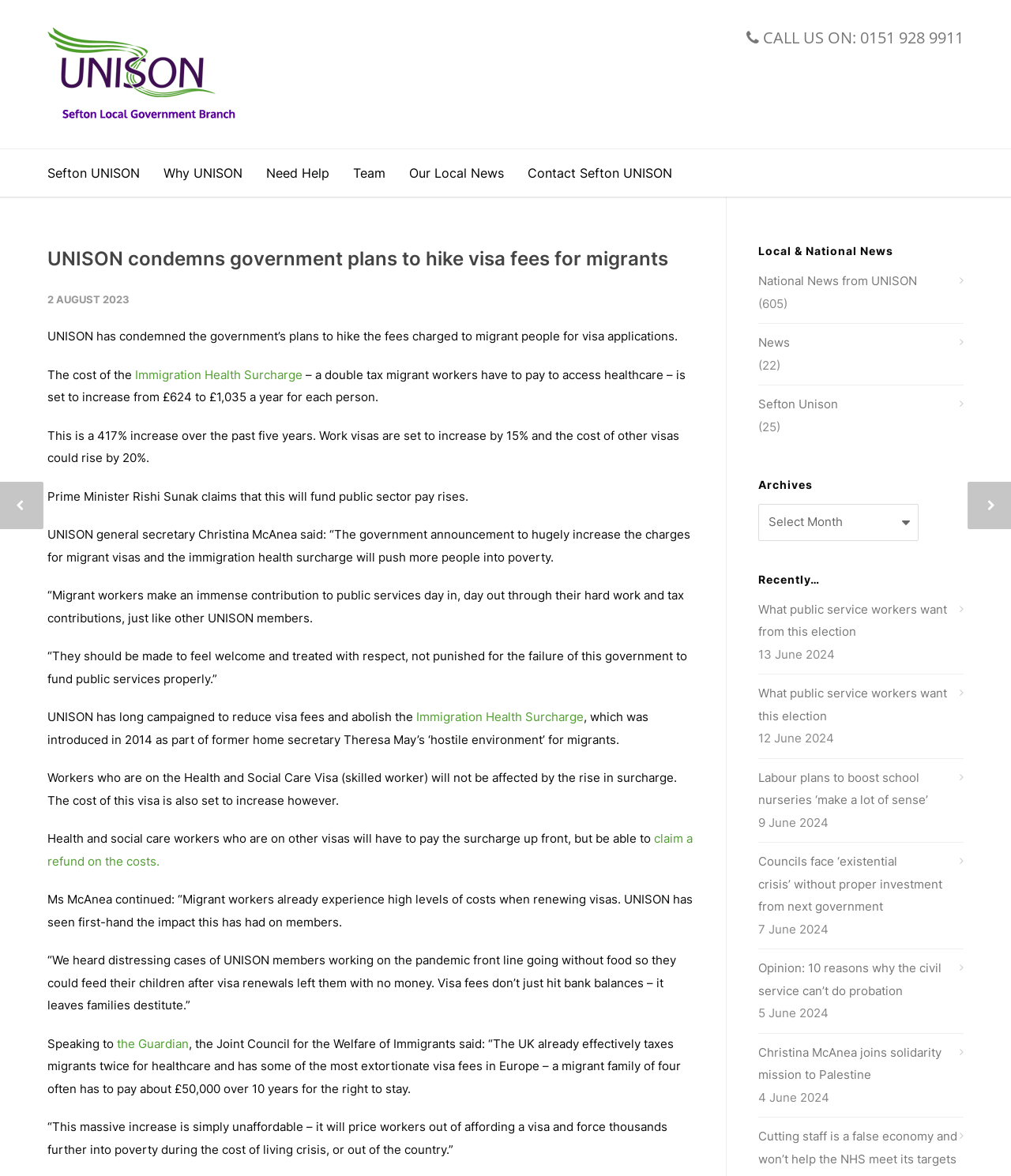What is the topic of the article on the webpage?
Please provide a single word or phrase as your answer based on the image.

Government plans to hike visa fees for migrants